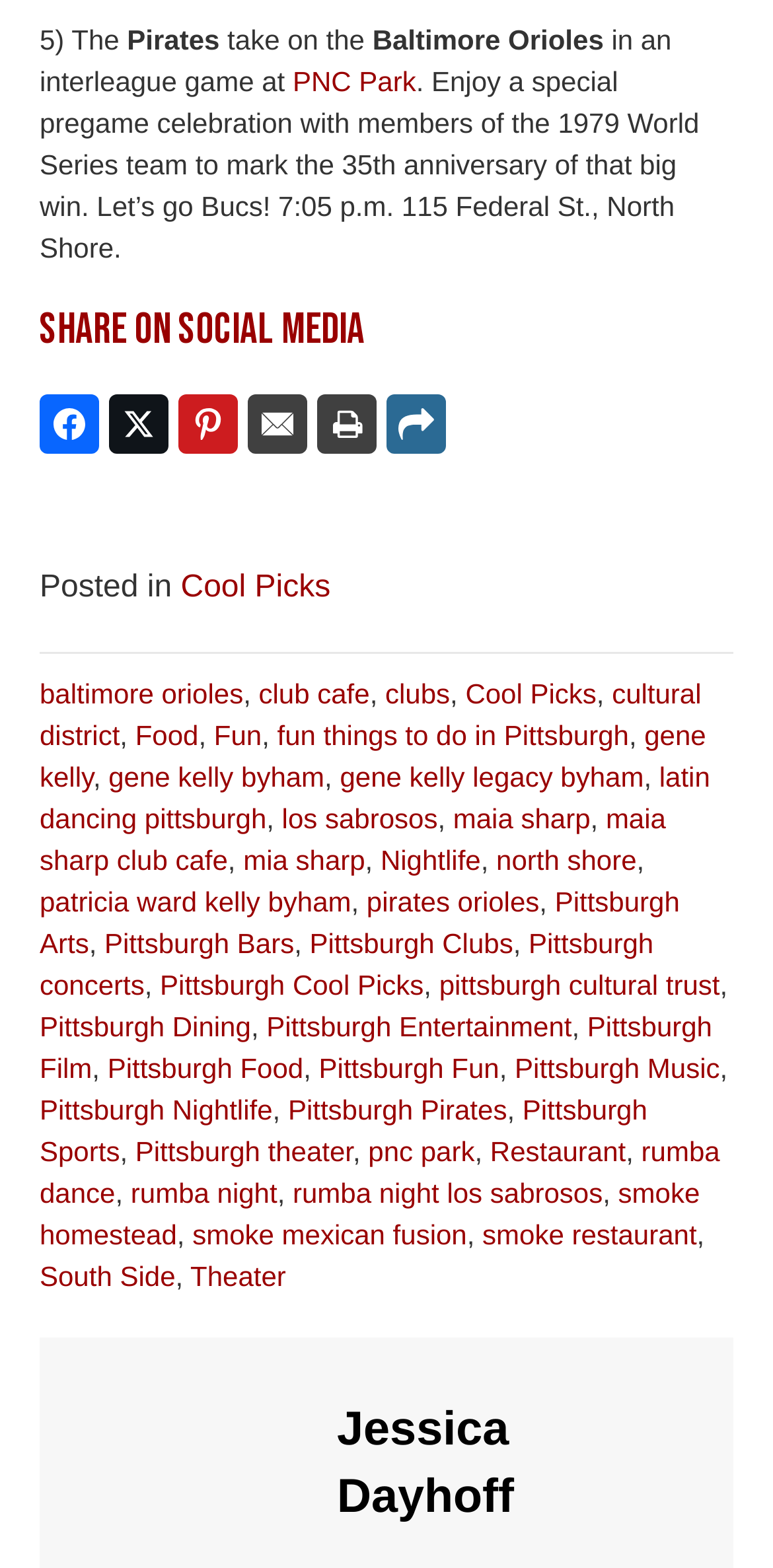Locate the bounding box coordinates of the segment that needs to be clicked to meet this instruction: "Share on Facebook".

[0.051, 0.252, 0.128, 0.29]